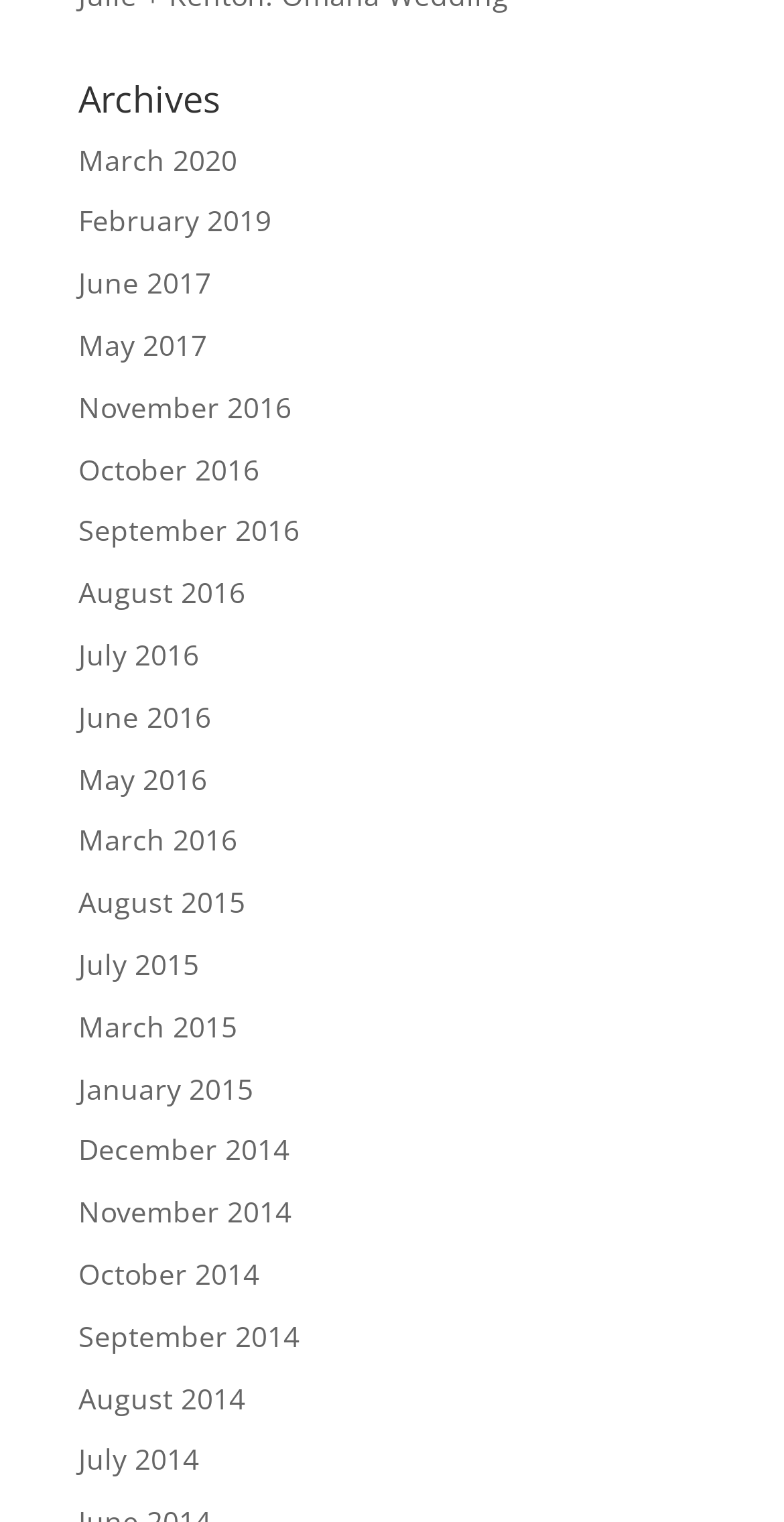Locate the bounding box coordinates of the item that should be clicked to fulfill the instruction: "browse June 2017 archives".

[0.1, 0.173, 0.269, 0.198]